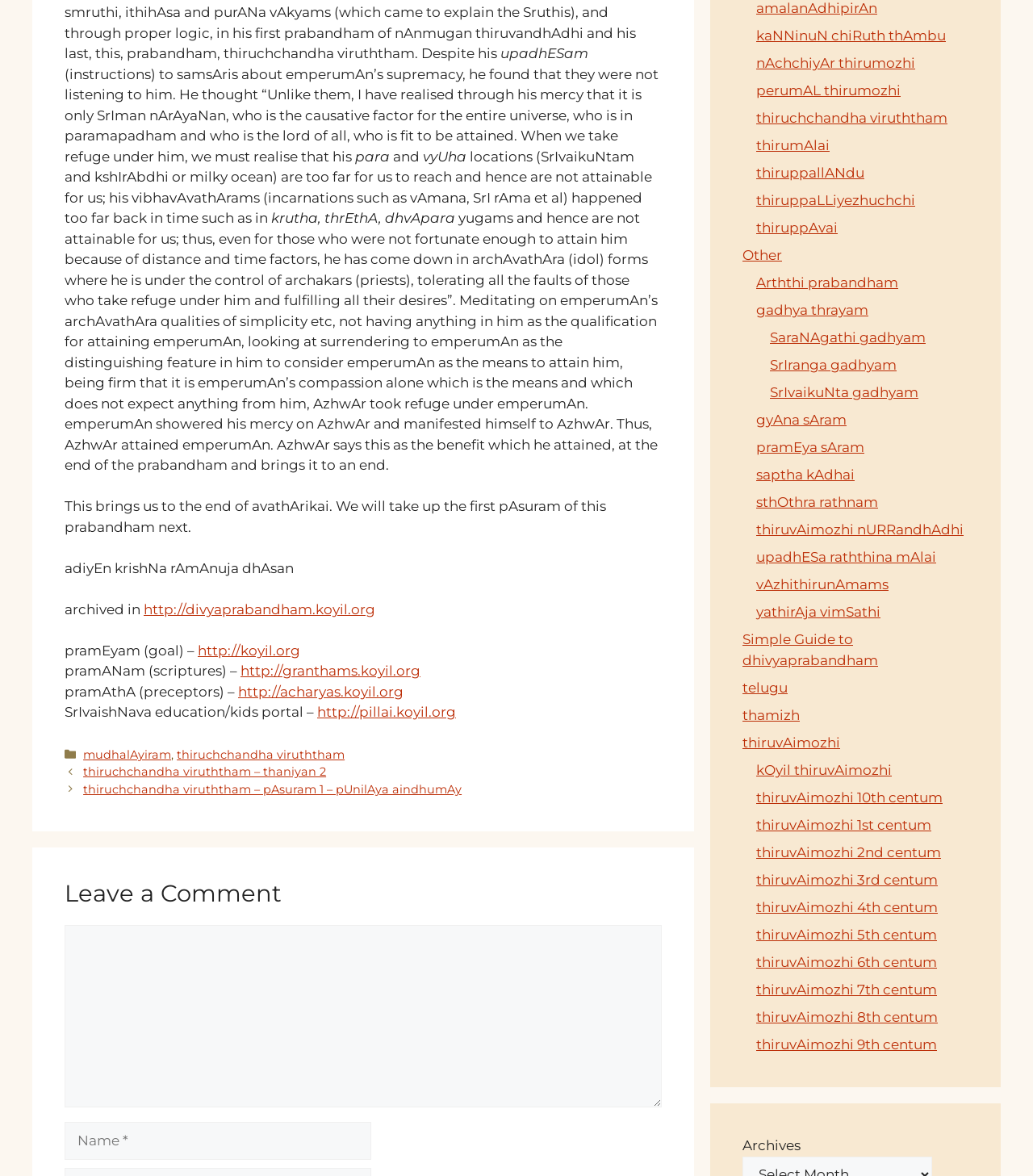Extract the bounding box of the UI element described as: "parent_node: The Lisby Railway".

None